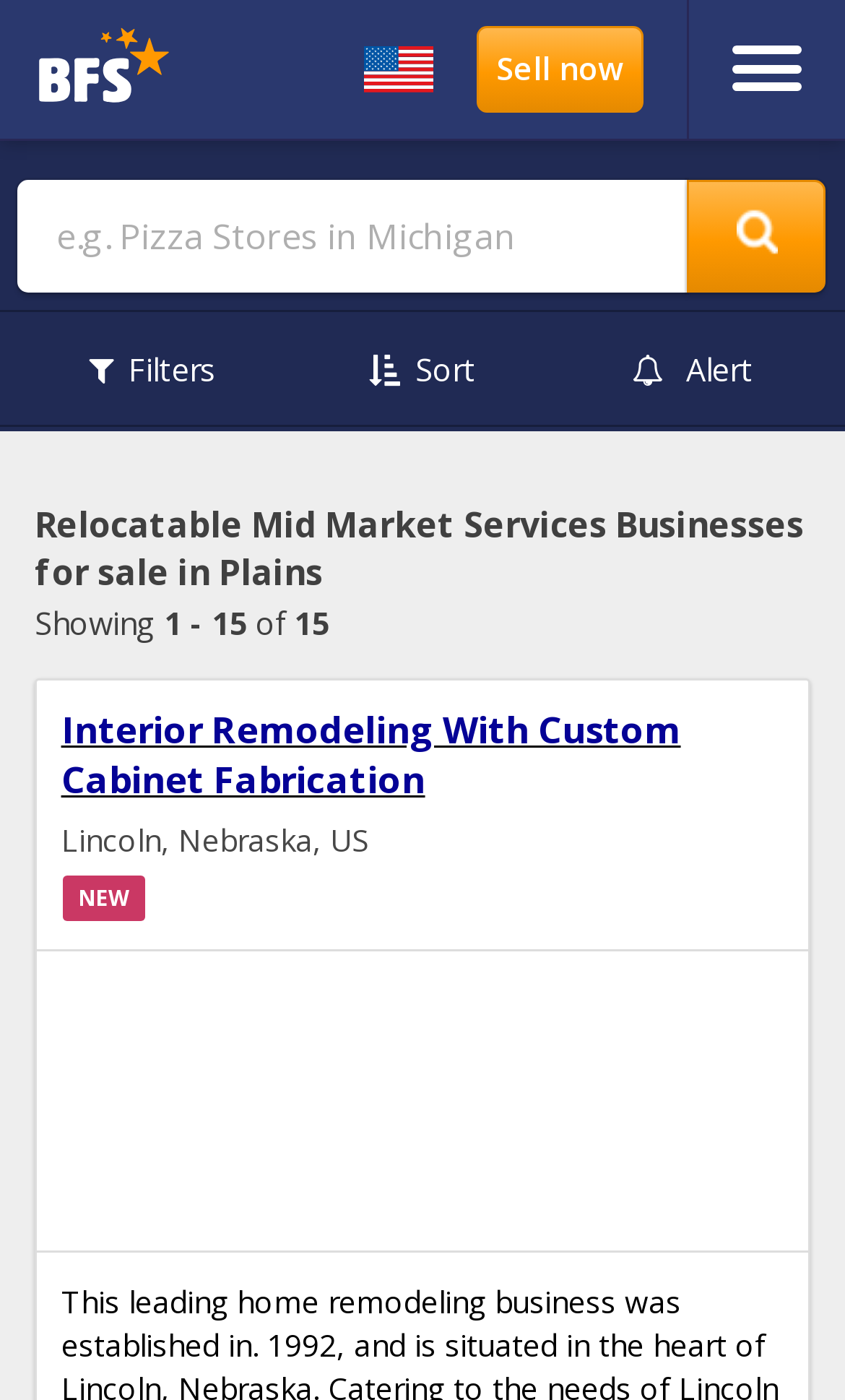Give a detailed account of the webpage's layout and content.

The webpage appears to be a business listing page, specifically showcasing 15 relocatable mid-market services businesses available for sale in Plains. 

At the top left, there is a link to "Buy a business with Businesses For Sale" accompanied by an image. To the right of this, there are two more links: "Change Country" and "Sell Your Business Sell now". 

A search bar is located at the top right, consisting of a text input field and a "Search" button. 

Below the search bar, there are three links: "Filters", "Sort", and "Alert". 

The main content of the page is a list of business listings, with the first listing being "Interior Remodeling With Custom Cabinet Fabrication". Each listing appears to have a heading with the business name, followed by a row of details, including the location, and a "NEW" label. There is also a link to view more information about each business. 

The page indicates that it is showing the first 15 results, with a total number of results not specified.